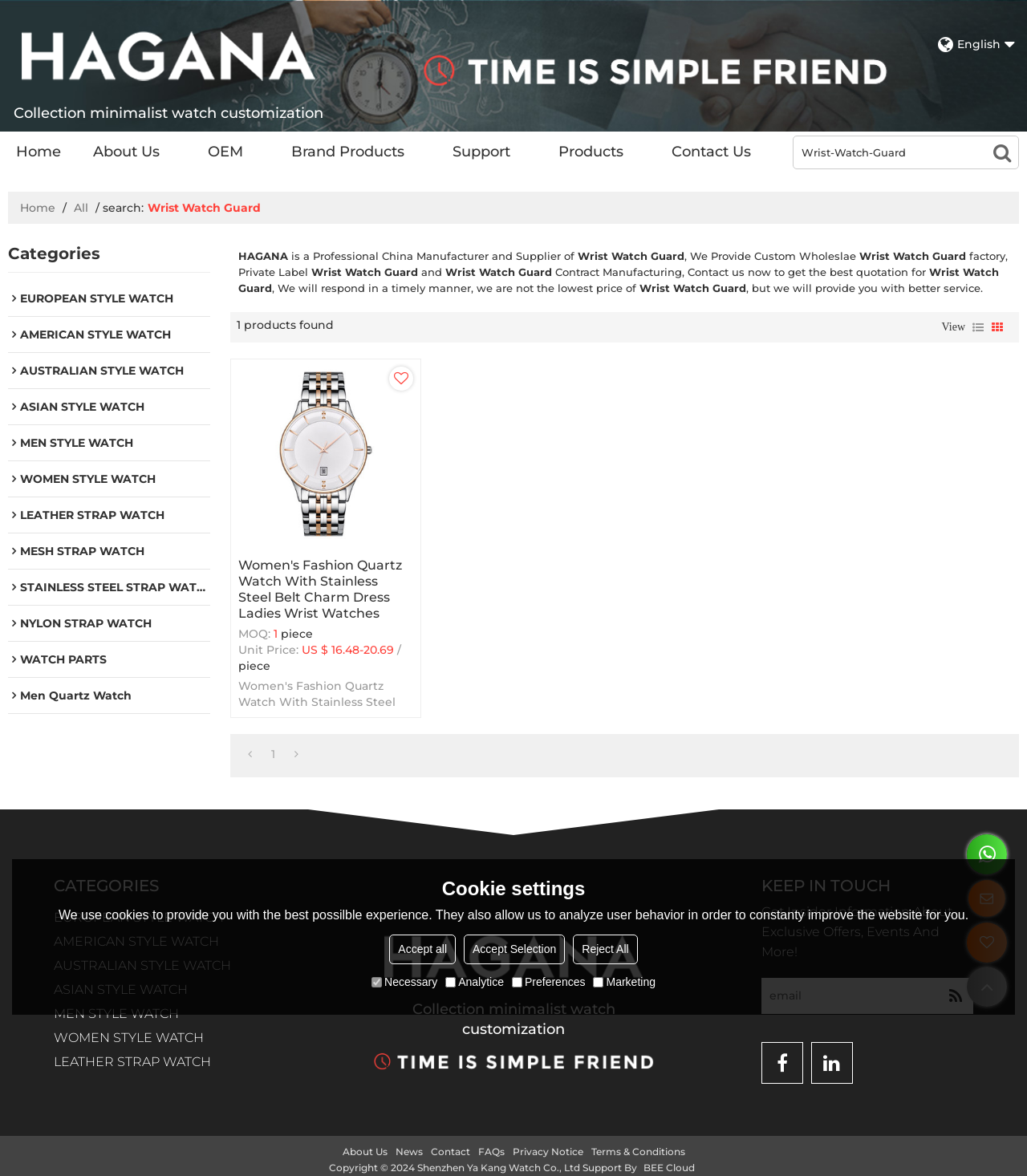Kindly determine the bounding box coordinates for the area that needs to be clicked to execute this instruction: "Subscribe to the newsletter".

[0.741, 0.832, 0.913, 0.862]